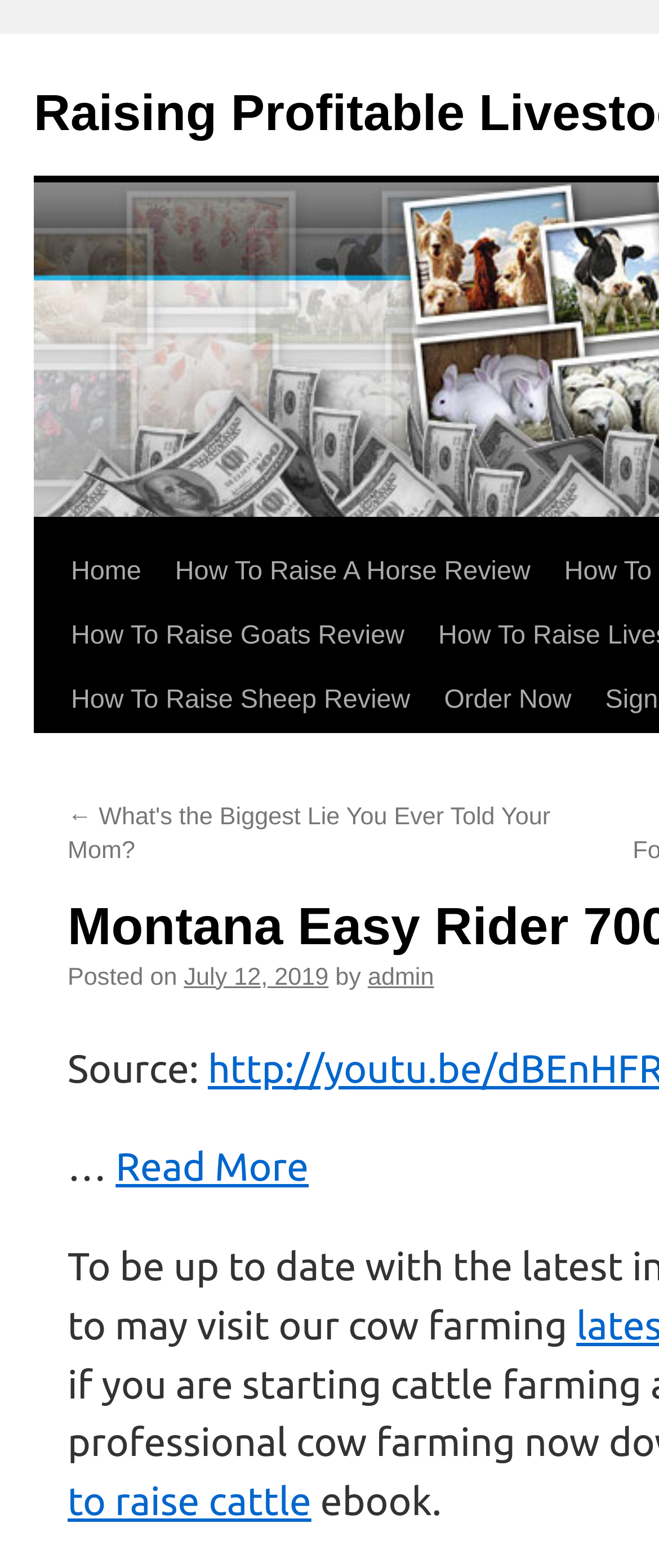What type of content is the webpage providing?
Look at the image and provide a short answer using one word or a phrase.

Review and resource